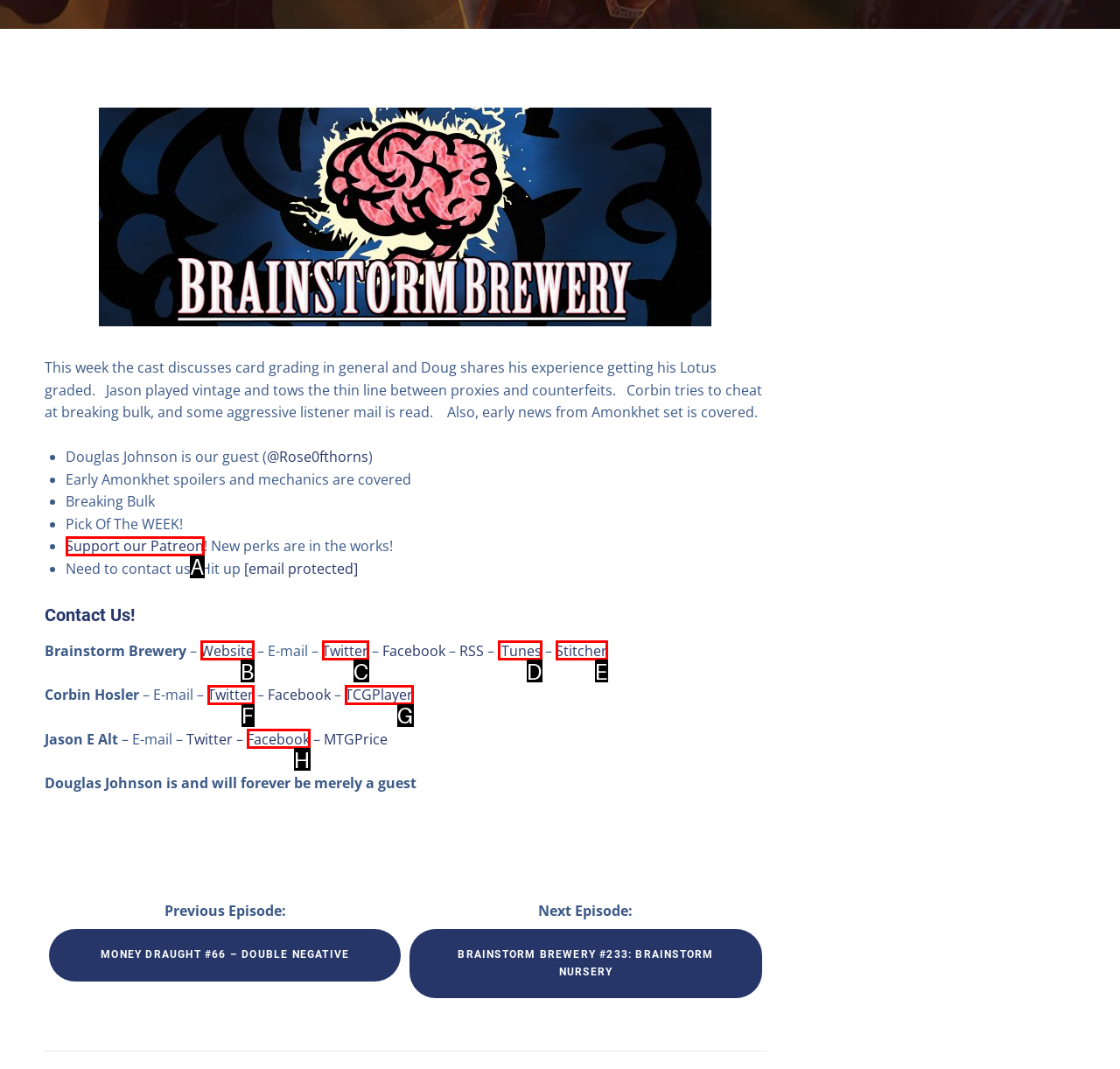From the given choices, identify the element that matches: Support our Patreon
Answer with the letter of the selected option.

A